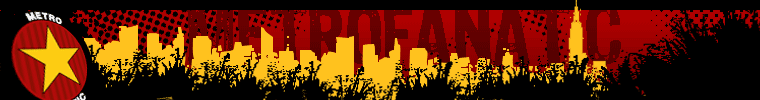What is the color of the star?
Please provide a comprehensive and detailed answer to the question.

Although the caption describes the emblem as a star in a red circle, it does not explicitly mention the color of the star itself. Therefore, we cannot determine the color of the star based on the provided information.